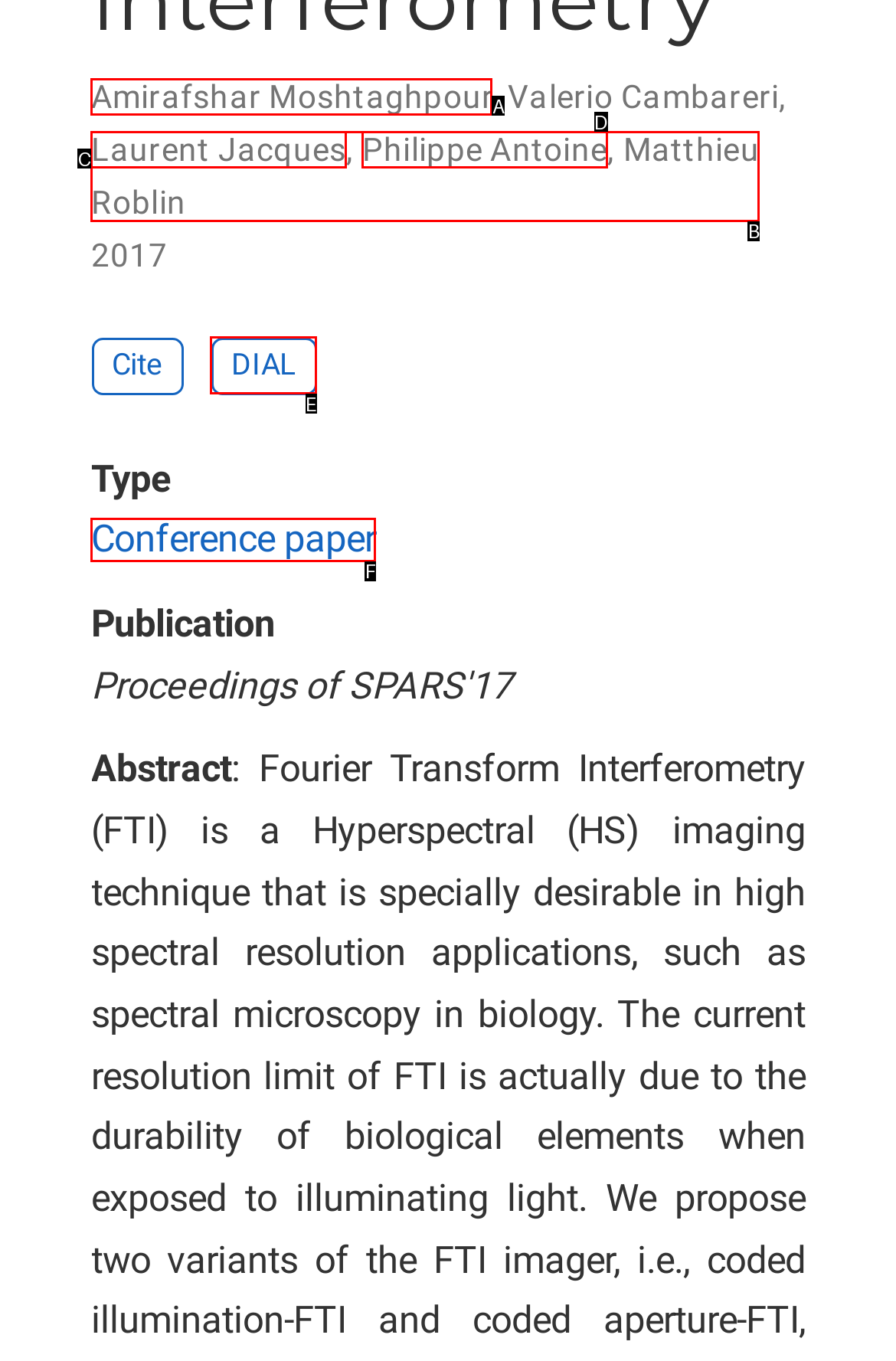Match the option to the description: DIAL
State the letter of the correct option from the available choices.

E